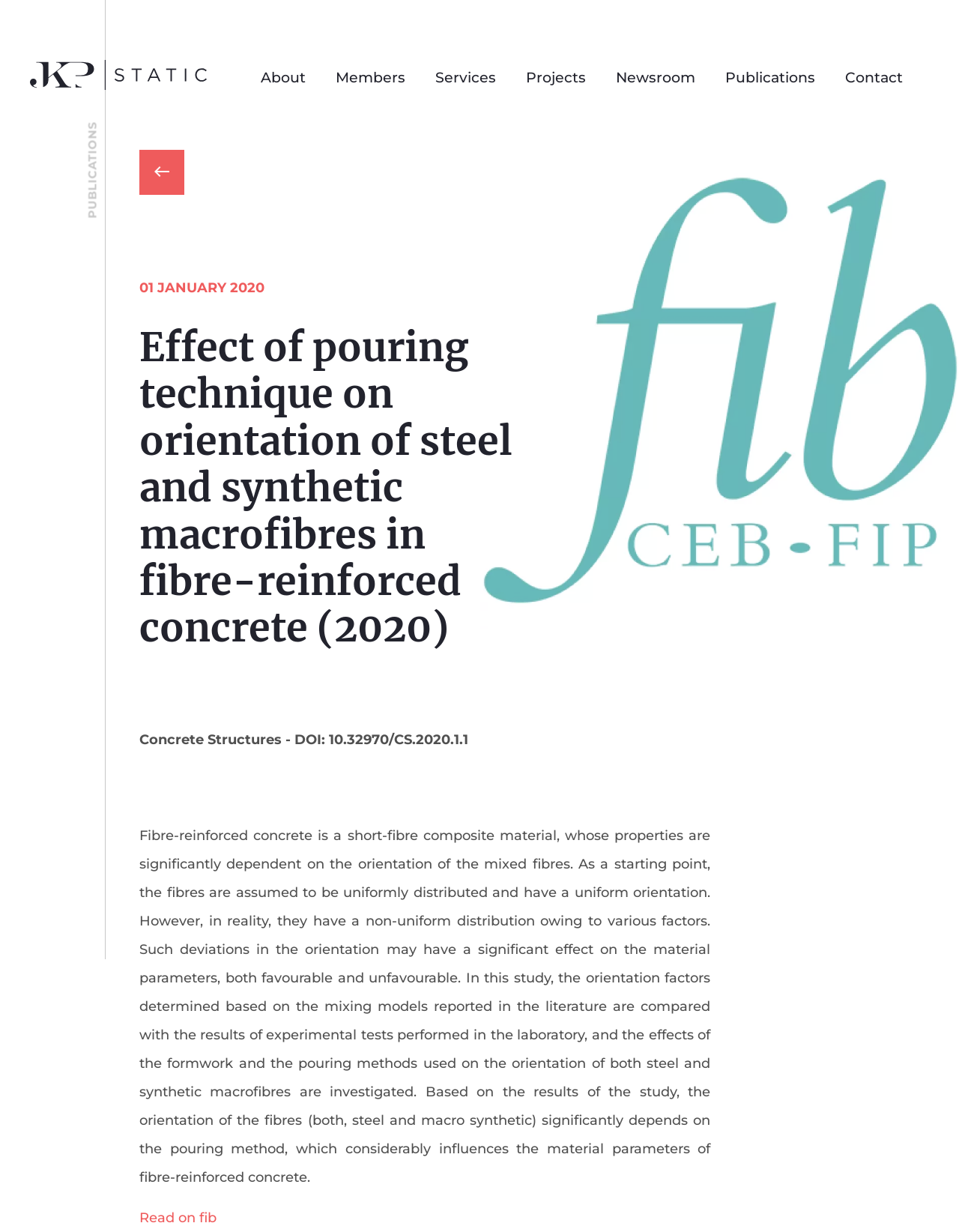Give a concise answer of one word or phrase to the question: 
What type of fibres are being investigated in this study?

Steel and synthetic macrofibres